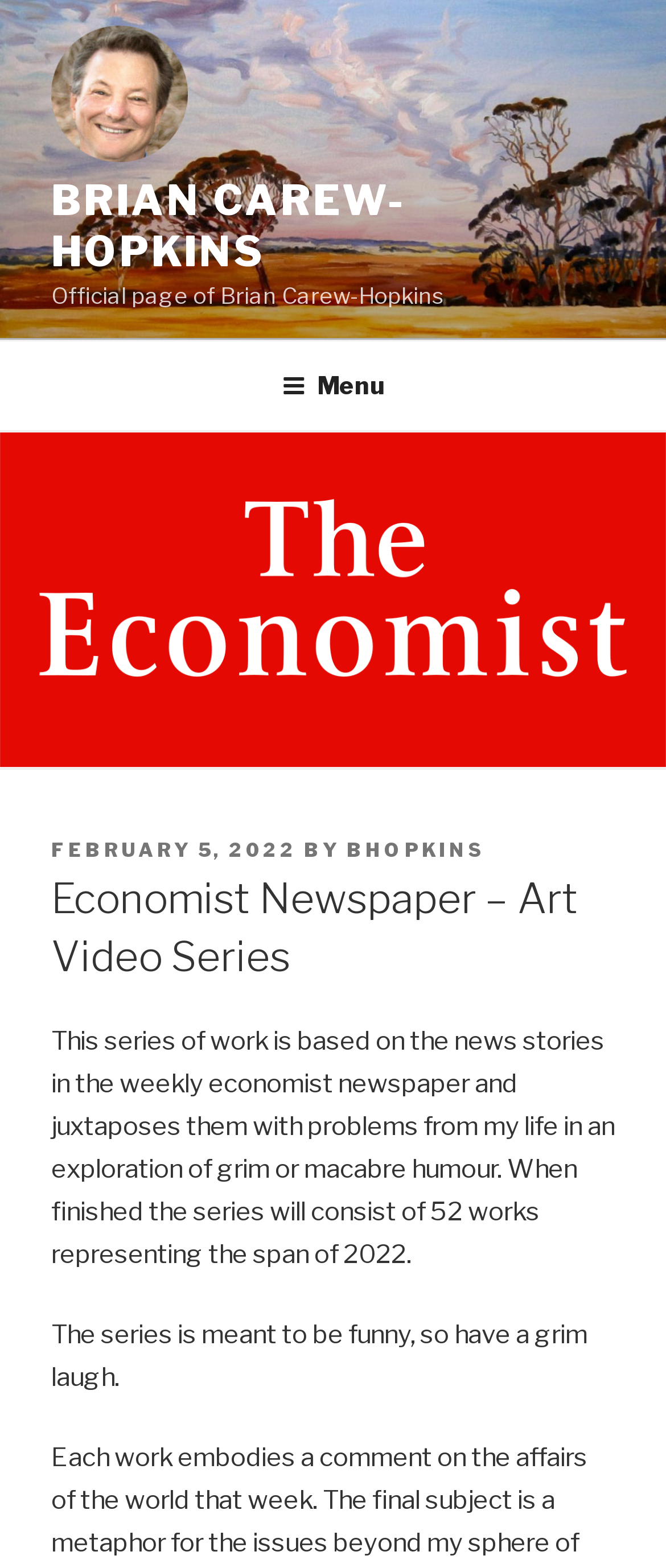Bounding box coordinates are specified in the format (top-left x, top-left y, bottom-right x, bottom-right y). All values are floating point numbers bounded between 0 and 1. Please provide the bounding box coordinate of the region this sentence describes: February 5, 2022February 13, 2022

[0.077, 0.534, 0.446, 0.55]